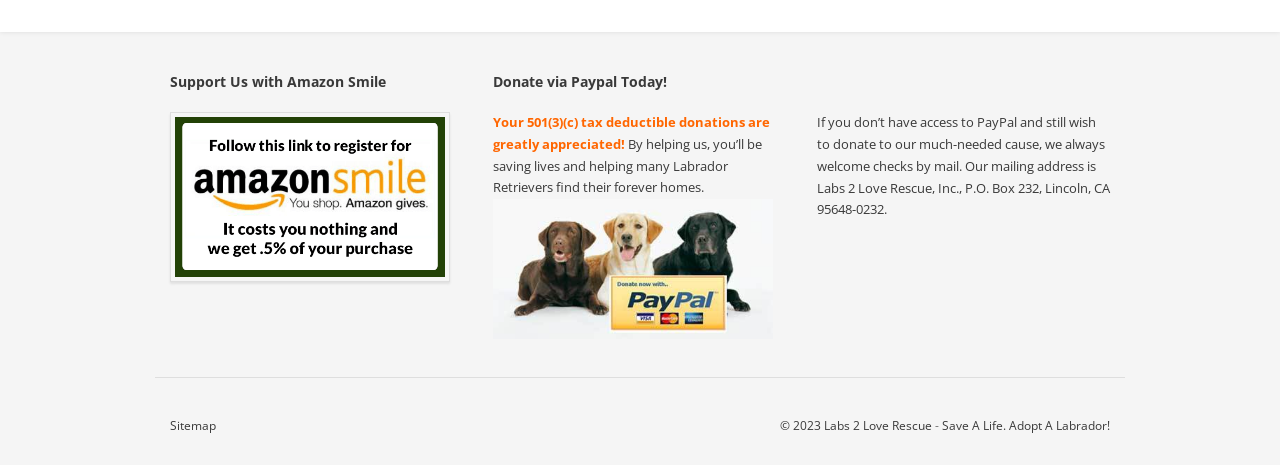Examine the image carefully and respond to the question with a detailed answer: 
What is the slogan of the organization?

I found the slogan at the bottom of the page, which says 'Save A Life. Adopt A Labrador!'. This suggests that the organization's slogan is 'Save A Life. Adopt A Labrador!'.